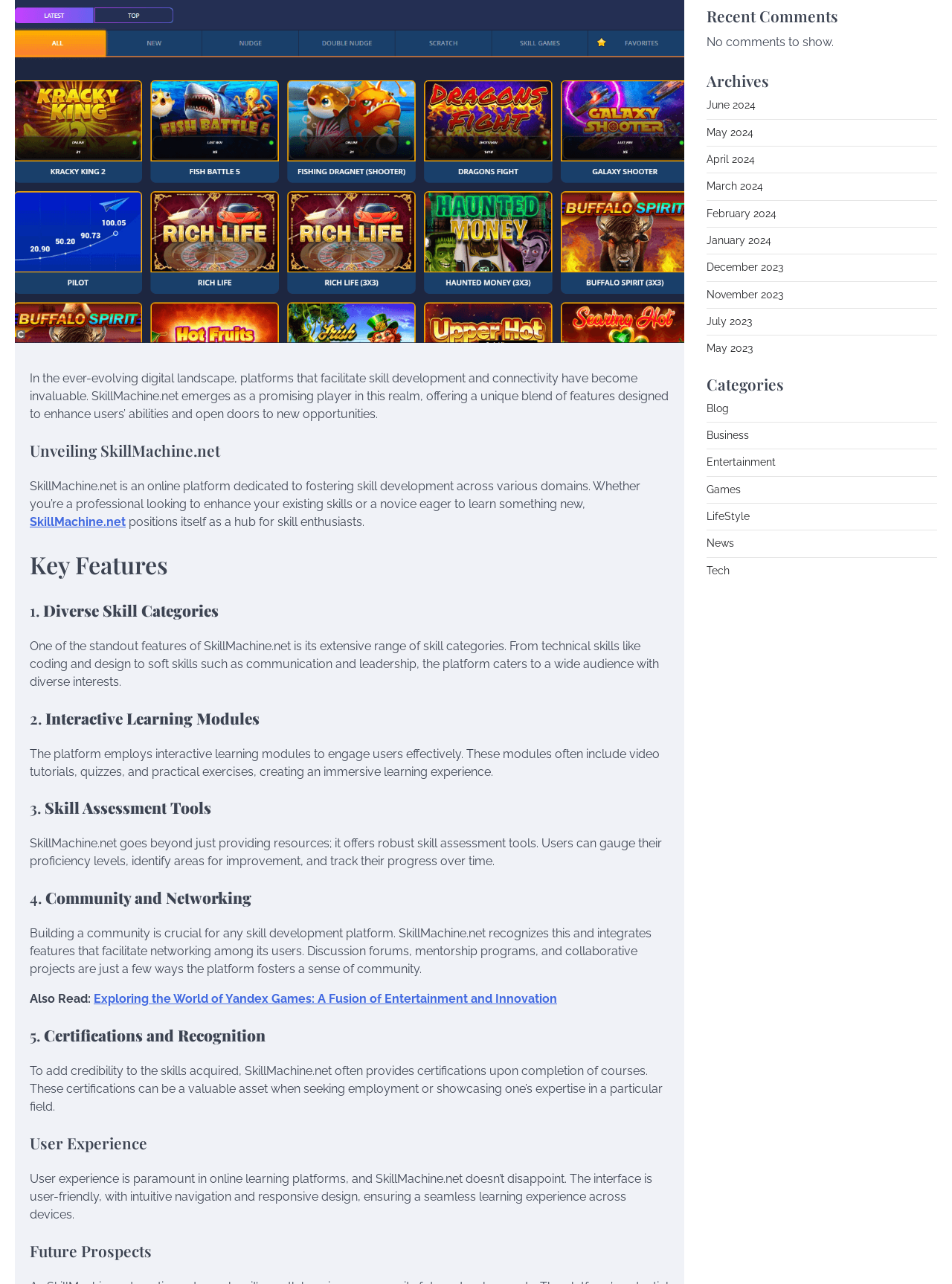Predict the bounding box coordinates of the UI element that matches this description: "November 2023". The coordinates should be in the format [left, top, right, bottom] with each value between 0 and 1.

[0.742, 0.225, 0.823, 0.234]